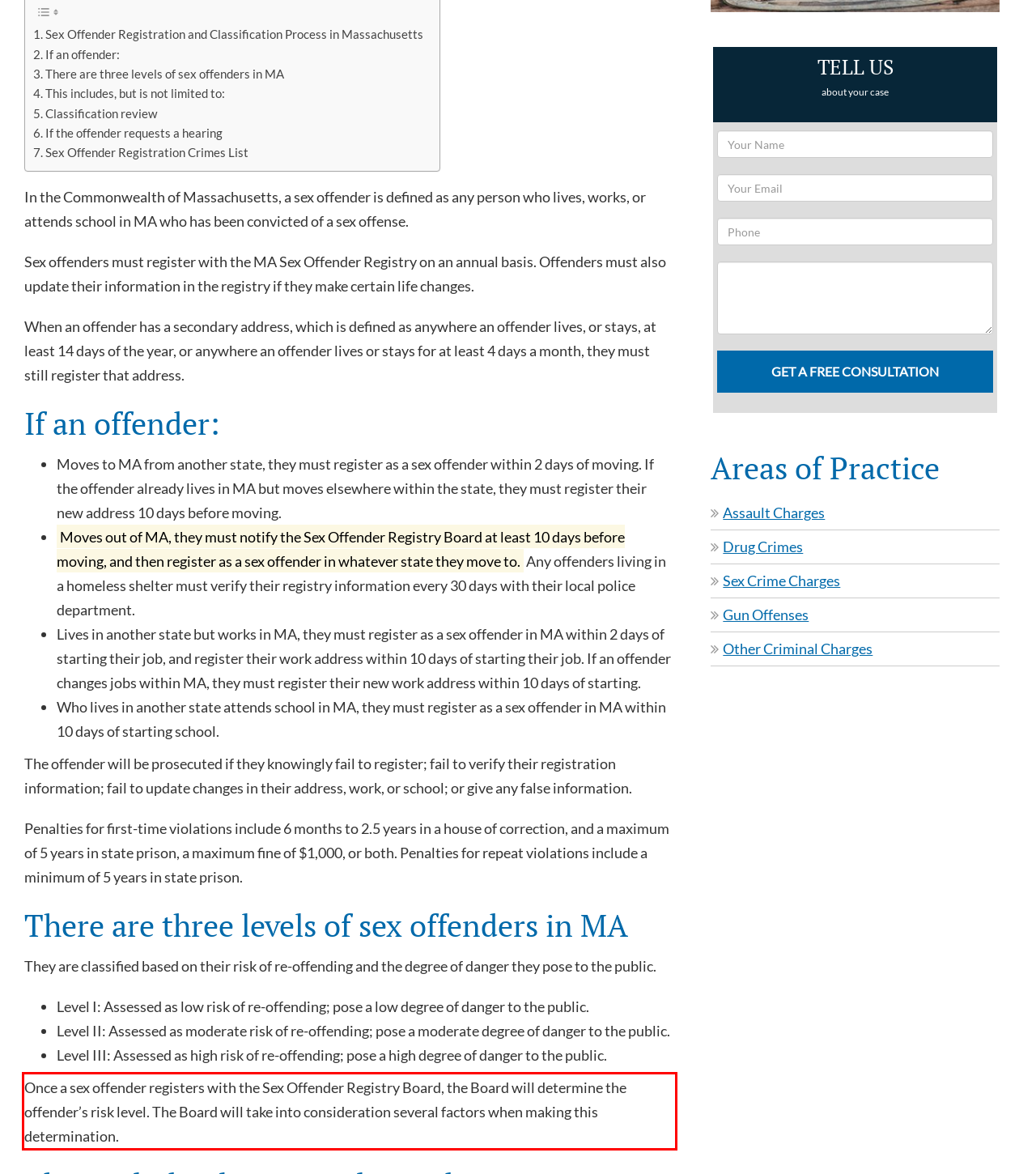With the given screenshot of a webpage, locate the red rectangle bounding box and extract the text content using OCR.

Once a sex offender registers with the Sex Offender Registry Board, the Board will determine the offender’s risk level. The Board will take into consideration several factors when making this determination.